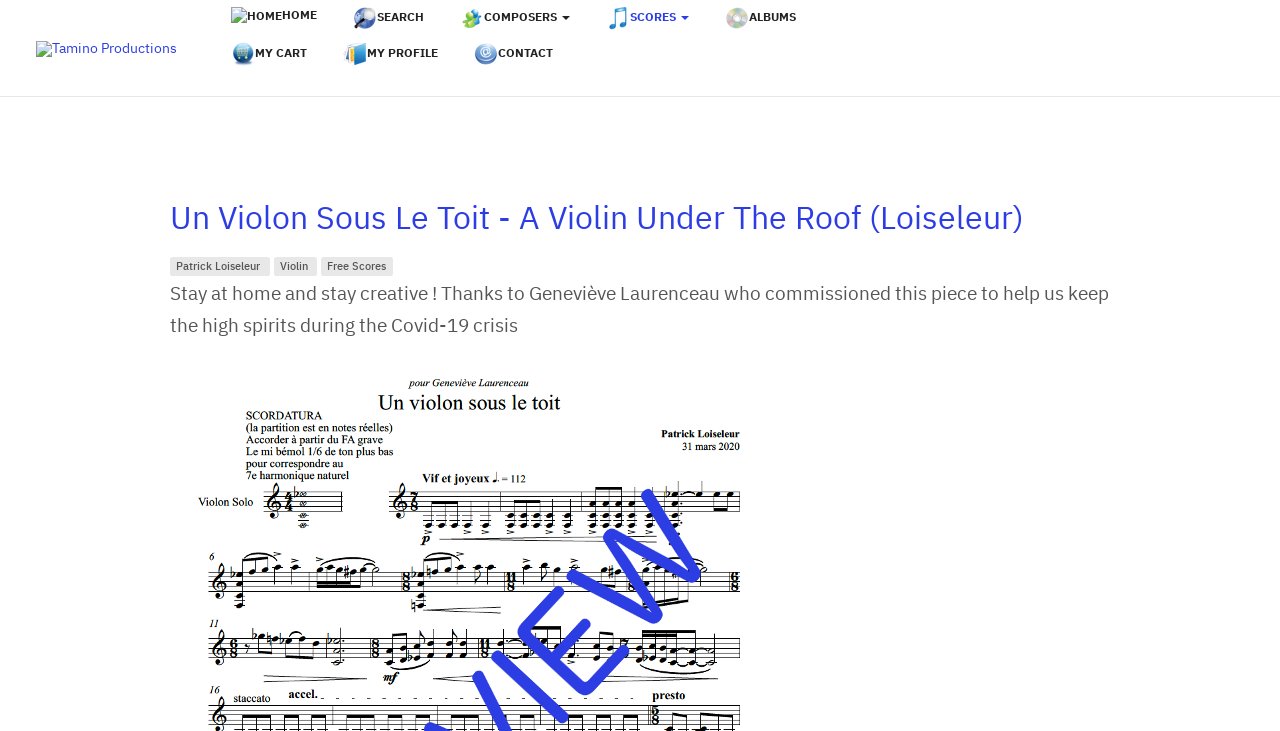How many navigation links are there? Examine the screenshot and reply using just one word or a brief phrase.

6